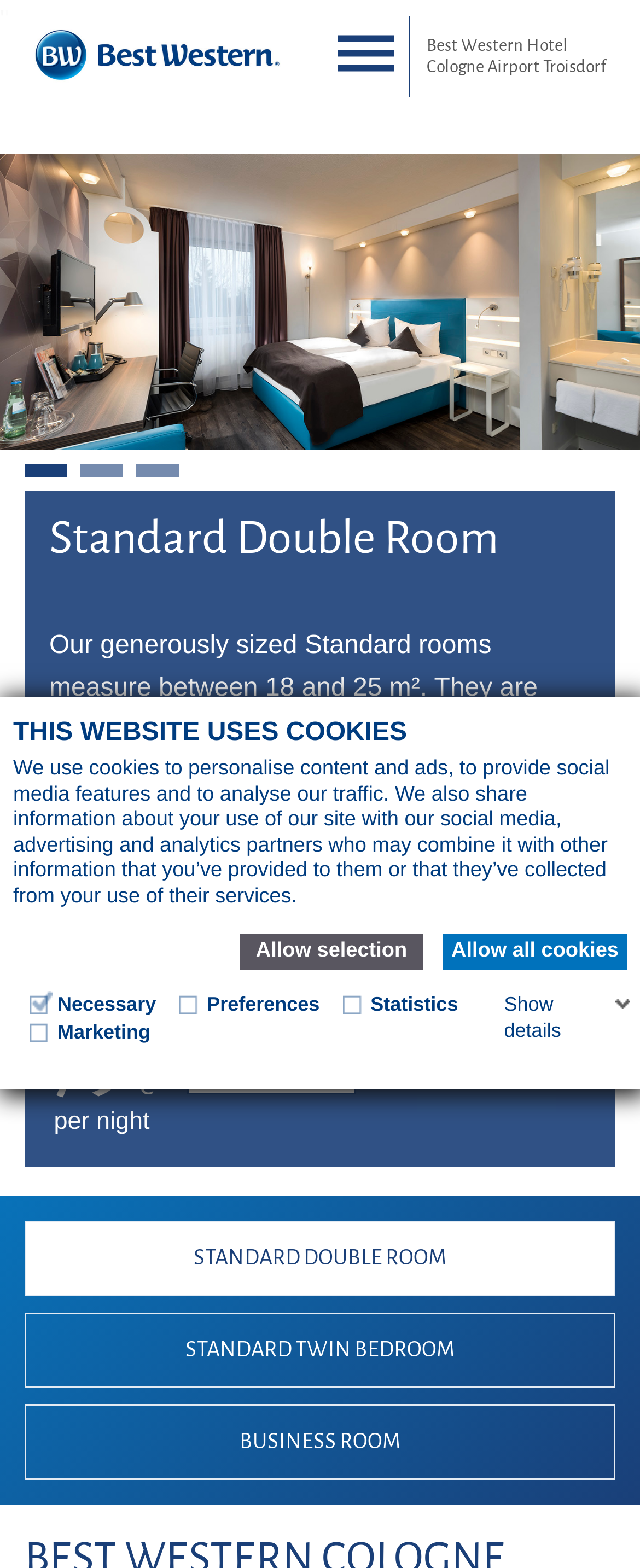What is the price of the Standard Double Room per night?
Please give a well-detailed answer to the question.

I found the answer by looking at the price information below the room description, which shows 'from €79 per night'.